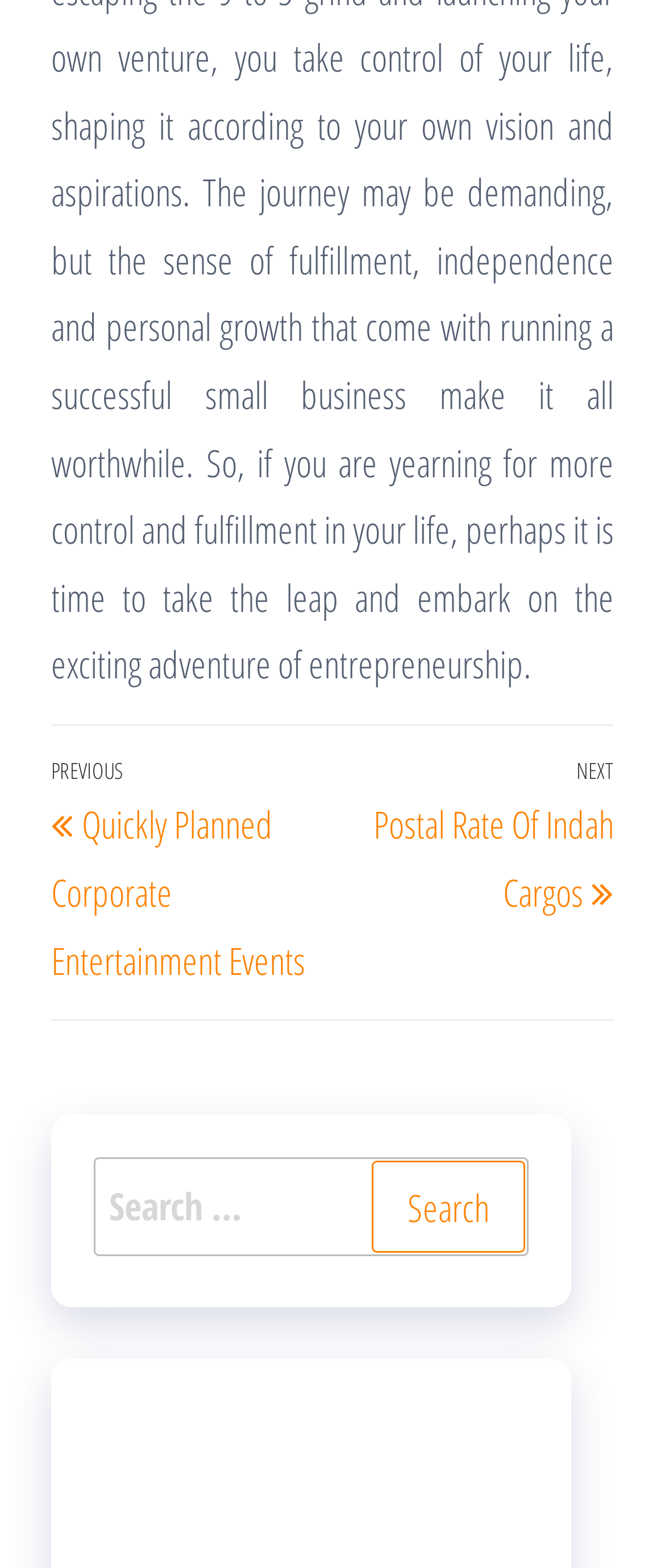What is the function of the button at the bottom of the page?
Look at the image and answer the question with a single word or phrase.

To submit search query